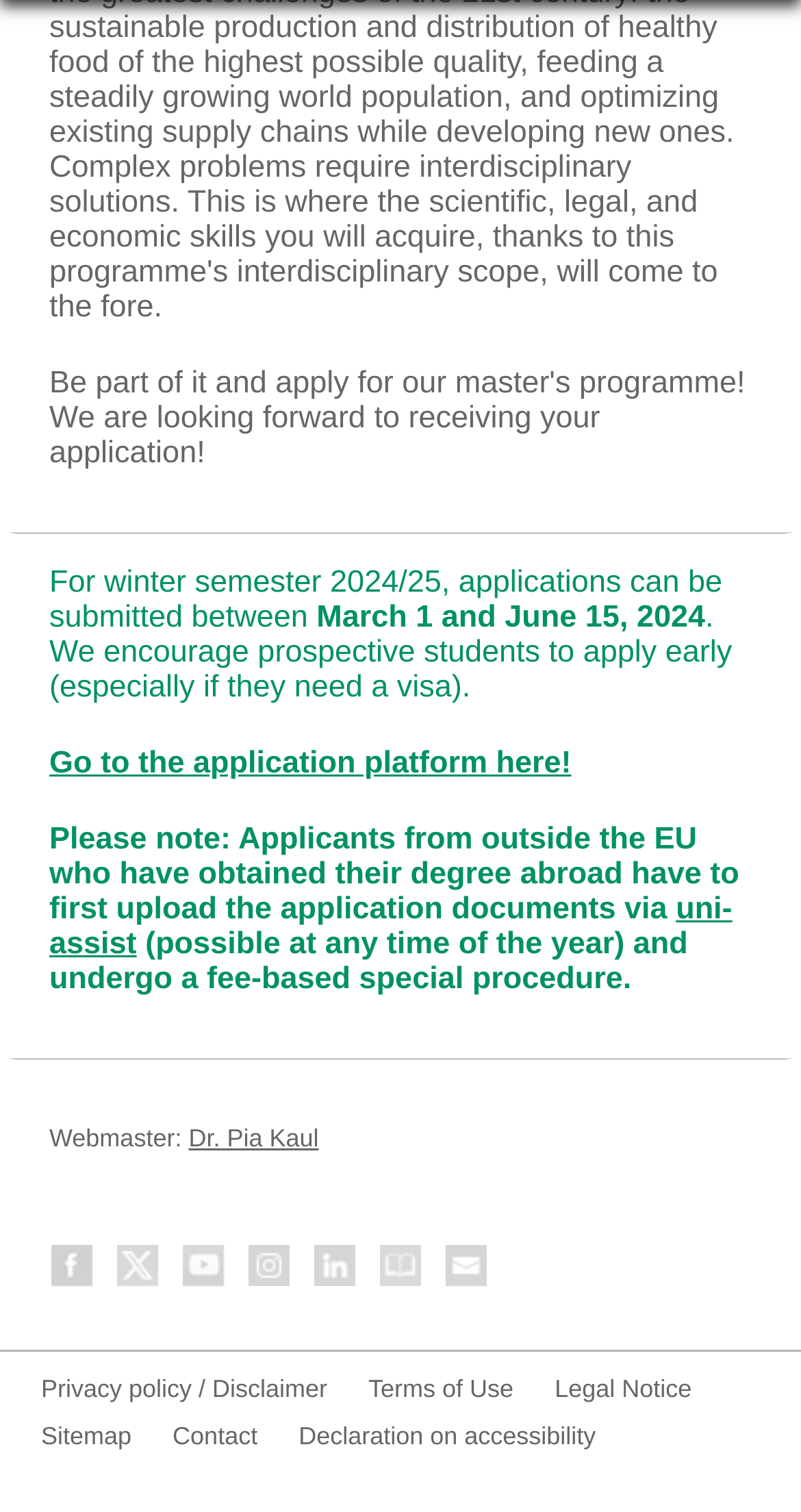Please provide a short answer using a single word or phrase for the question:
What social media platforms are linked on this website?

Facebook, Twitter, Youtube-Kanal, Instagram, LinkedIn